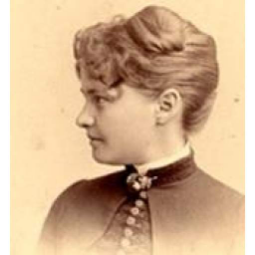Please study the image and answer the question comprehensively:
What social causes did Isabel Howland focus on?

The caption states that Isabel Howland contributed significantly to social causes, particularly focusing on women's suffrage and community welfare, which reflects her commitment to activism and social justice.